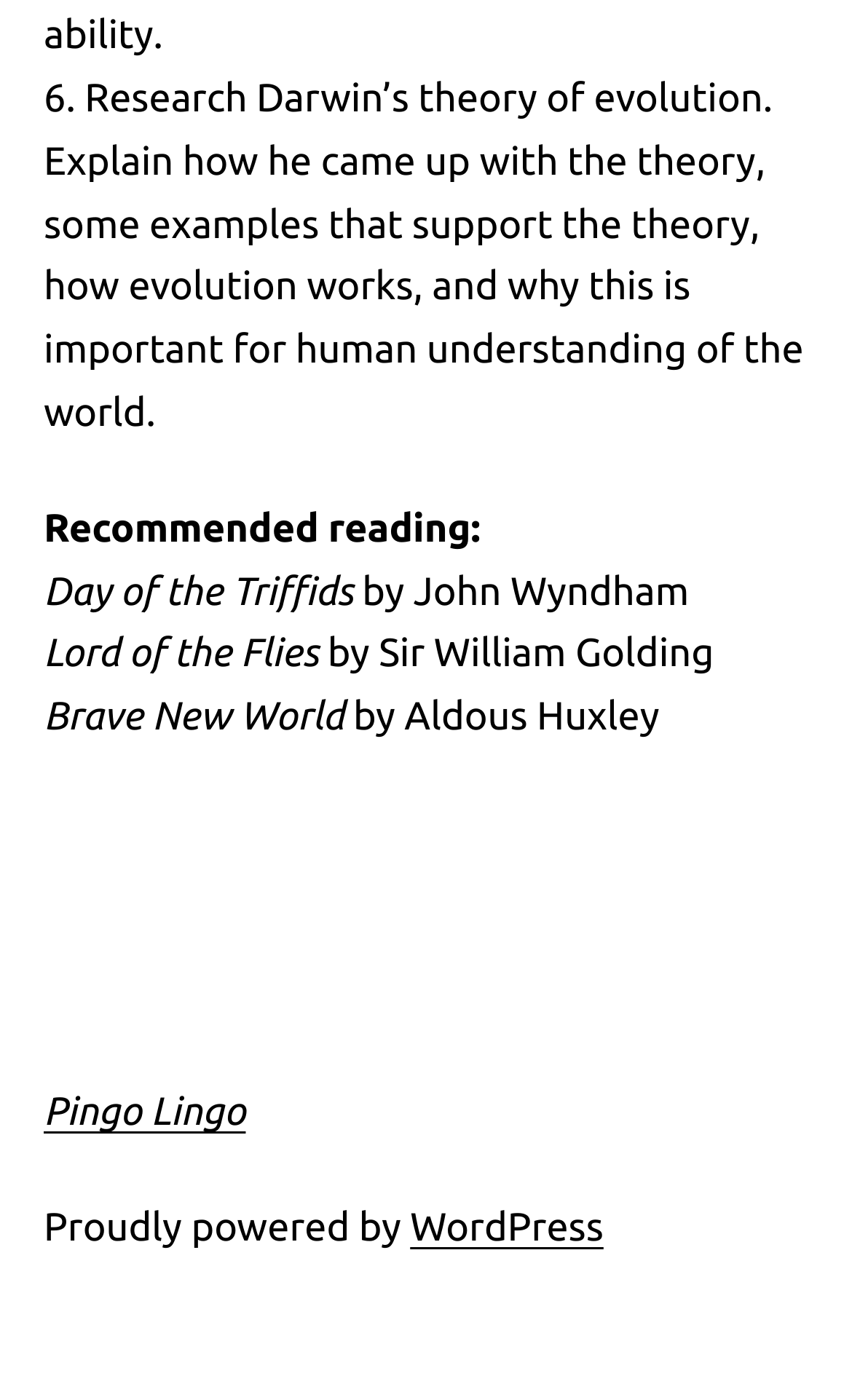Who is the author of 'Lord of the Flies'?
Look at the image and respond with a one-word or short phrase answer.

Sir William Golding